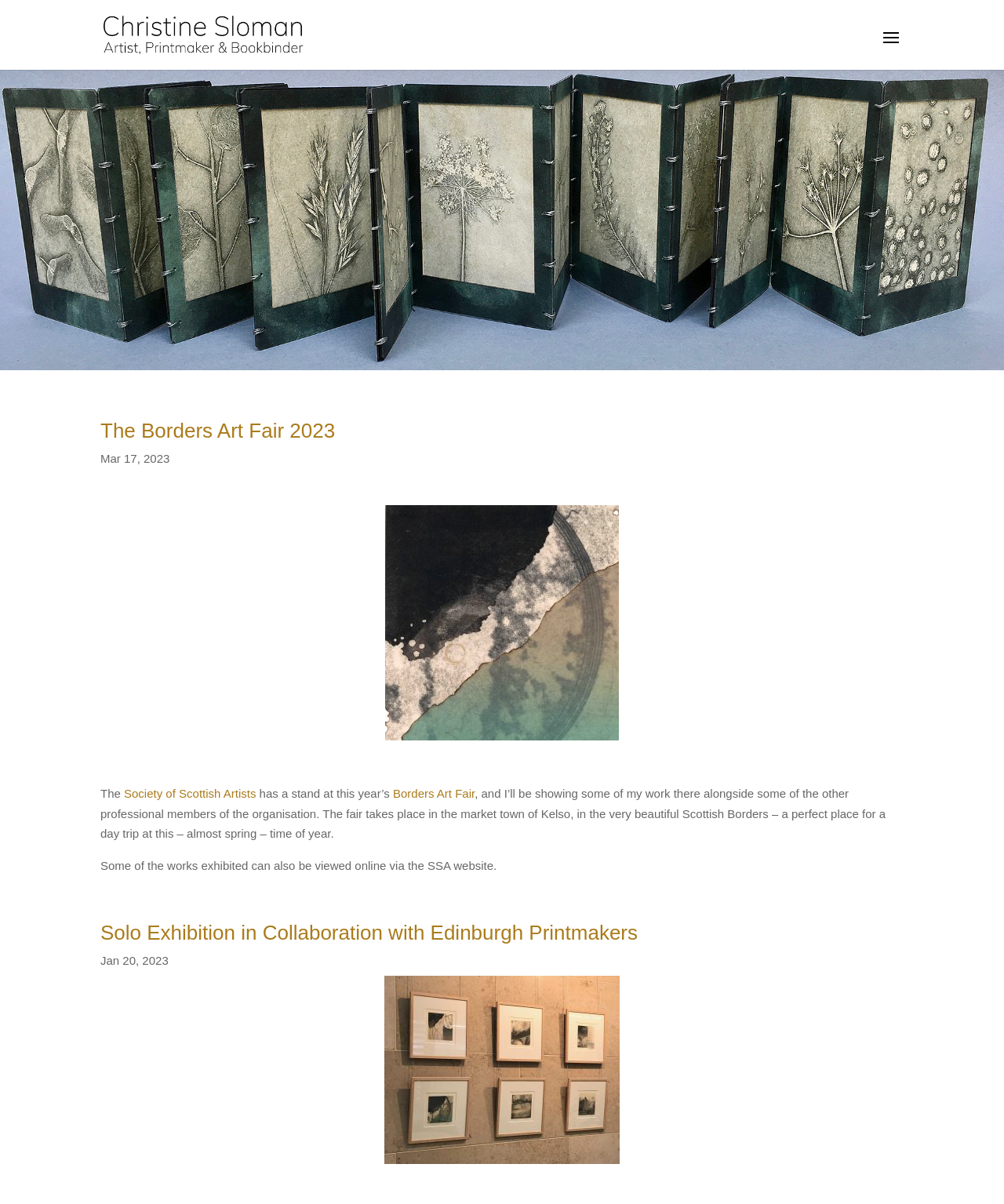Based on the element description "The Borders Art Fair 2023", predict the bounding box coordinates of the UI element.

[0.1, 0.348, 0.334, 0.367]